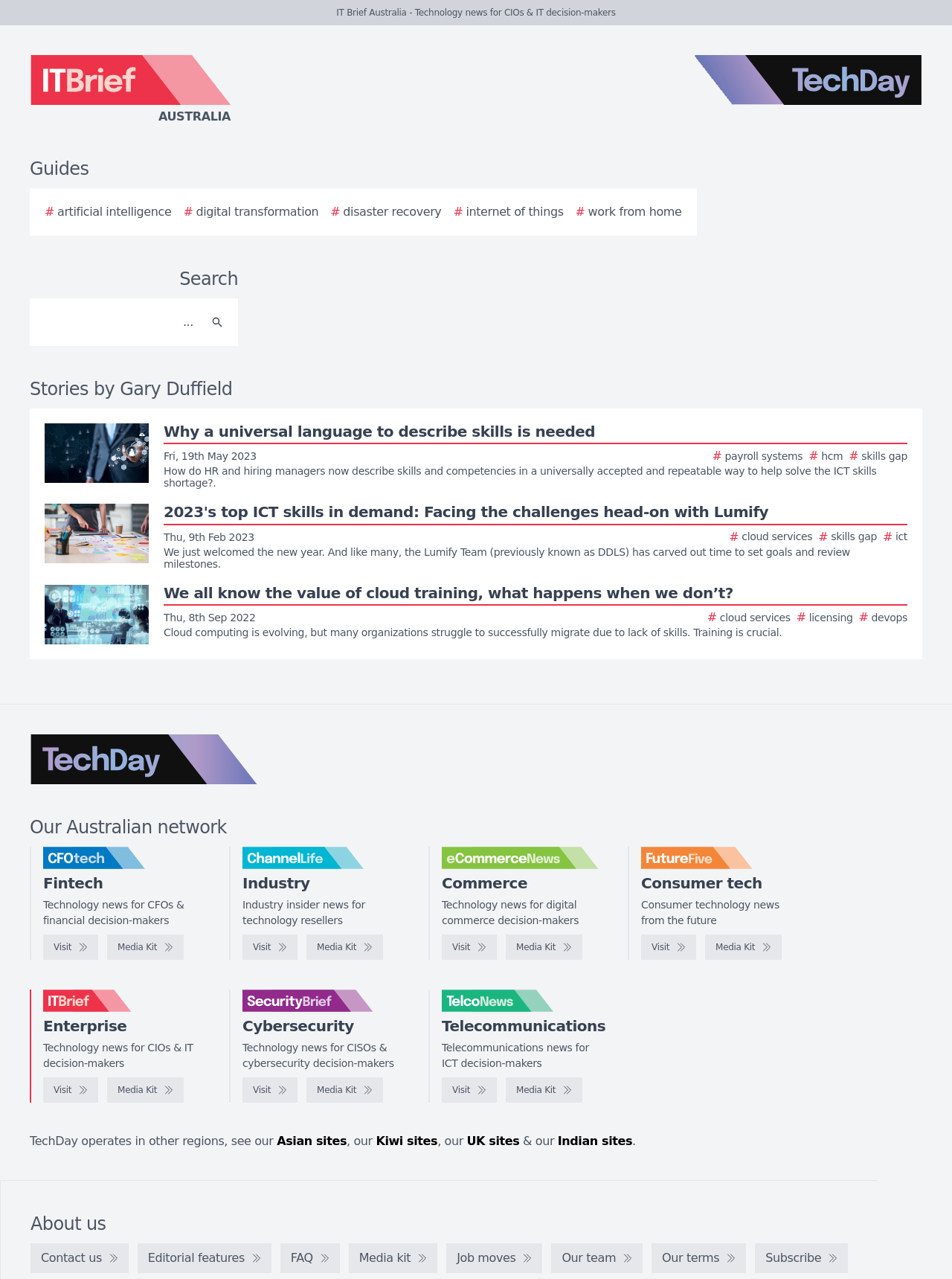Based on what you see in the screenshot, provide a thorough answer to this question: What type of news does the website provide?

I inferred the answer by examining the website's title and the categories listed on the webpage, such as 'Guides', 'Cloud Services', and 'Cybersecurity', which suggest that the website provides technology-related news.